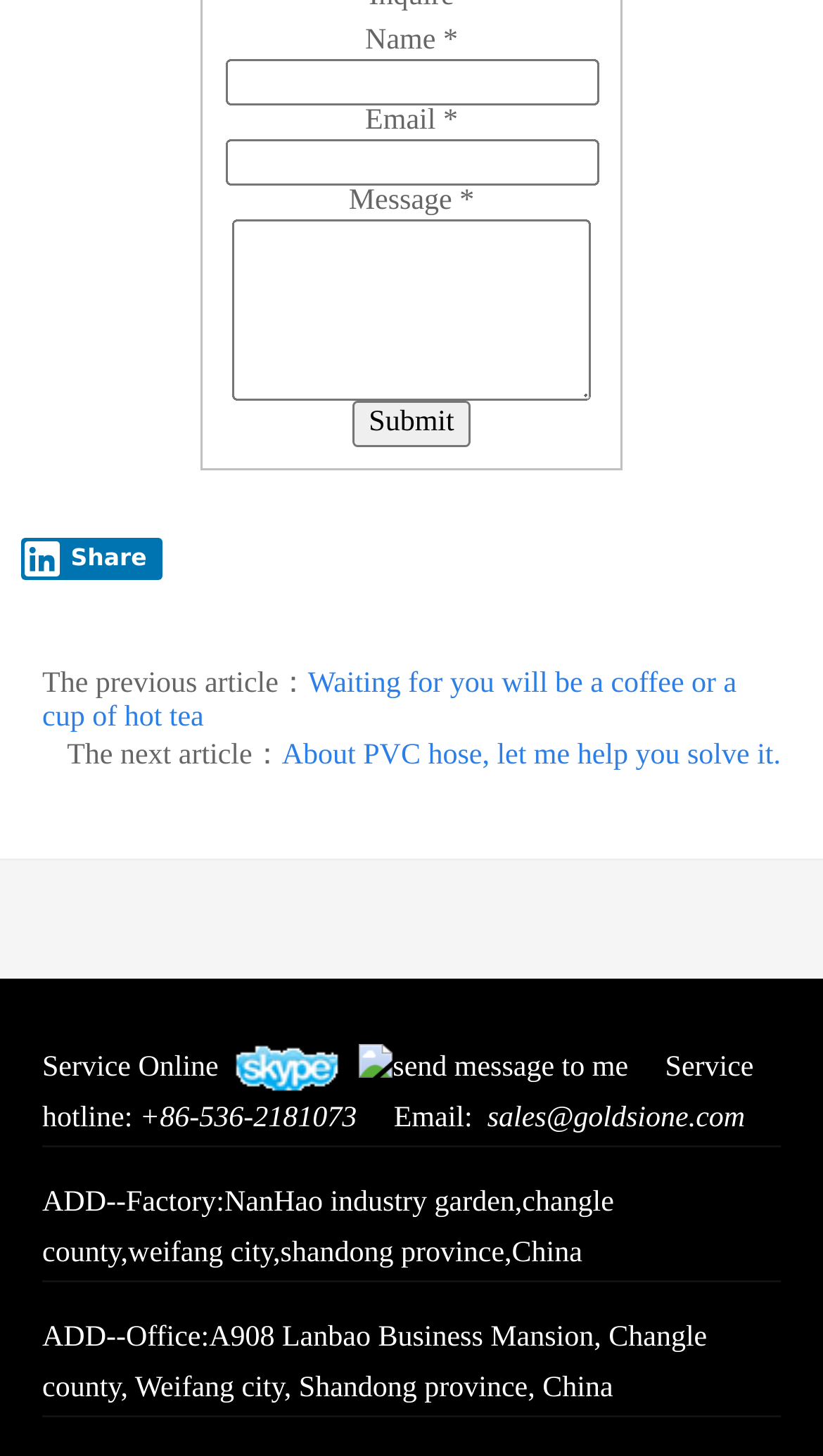Answer the question in one word or a short phrase:
What is the purpose of the form?

Contact